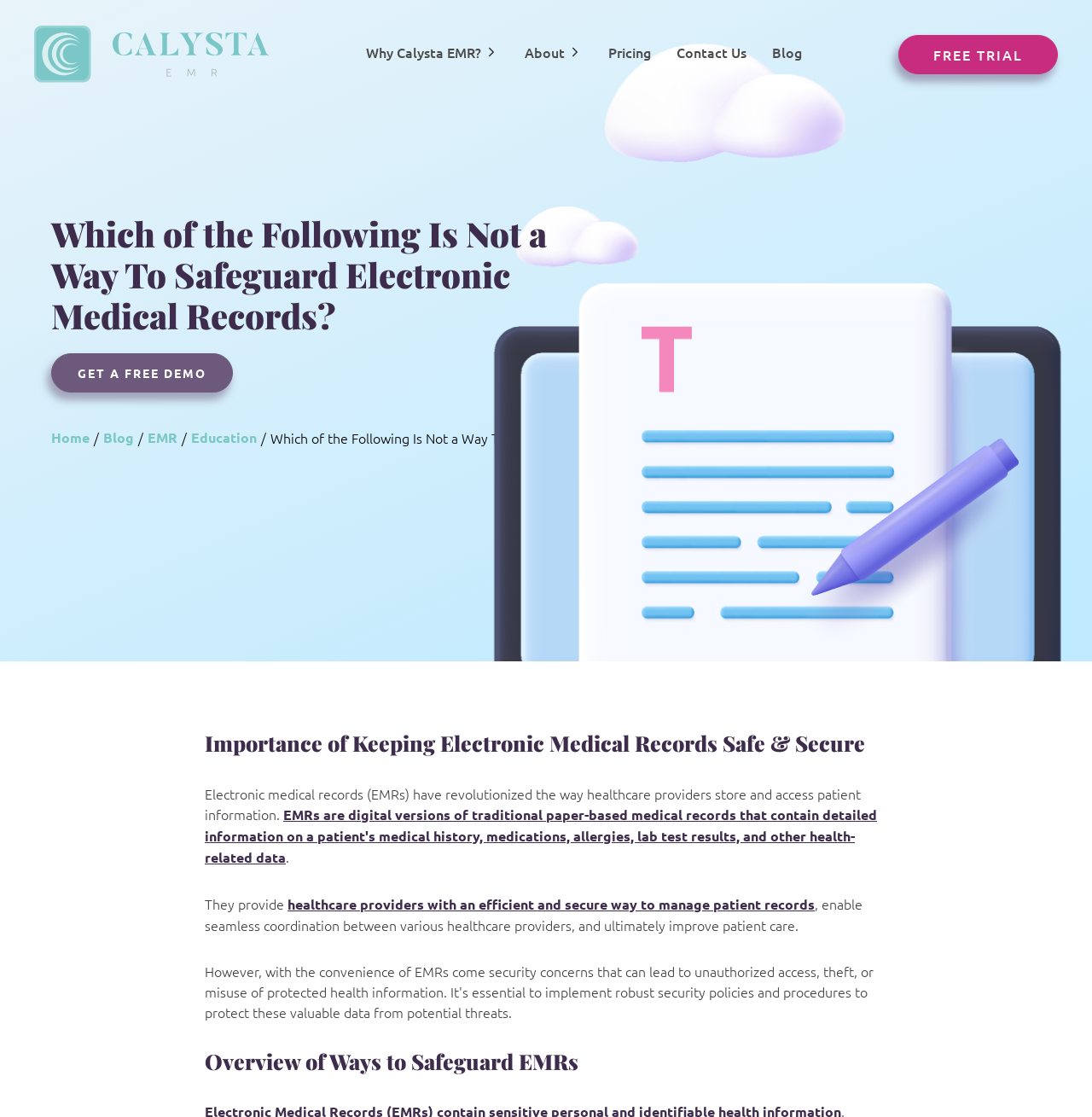Determine the primary headline of the webpage.

Which of the Following Is Not a Way To Safeguard Electronic Medical Records?